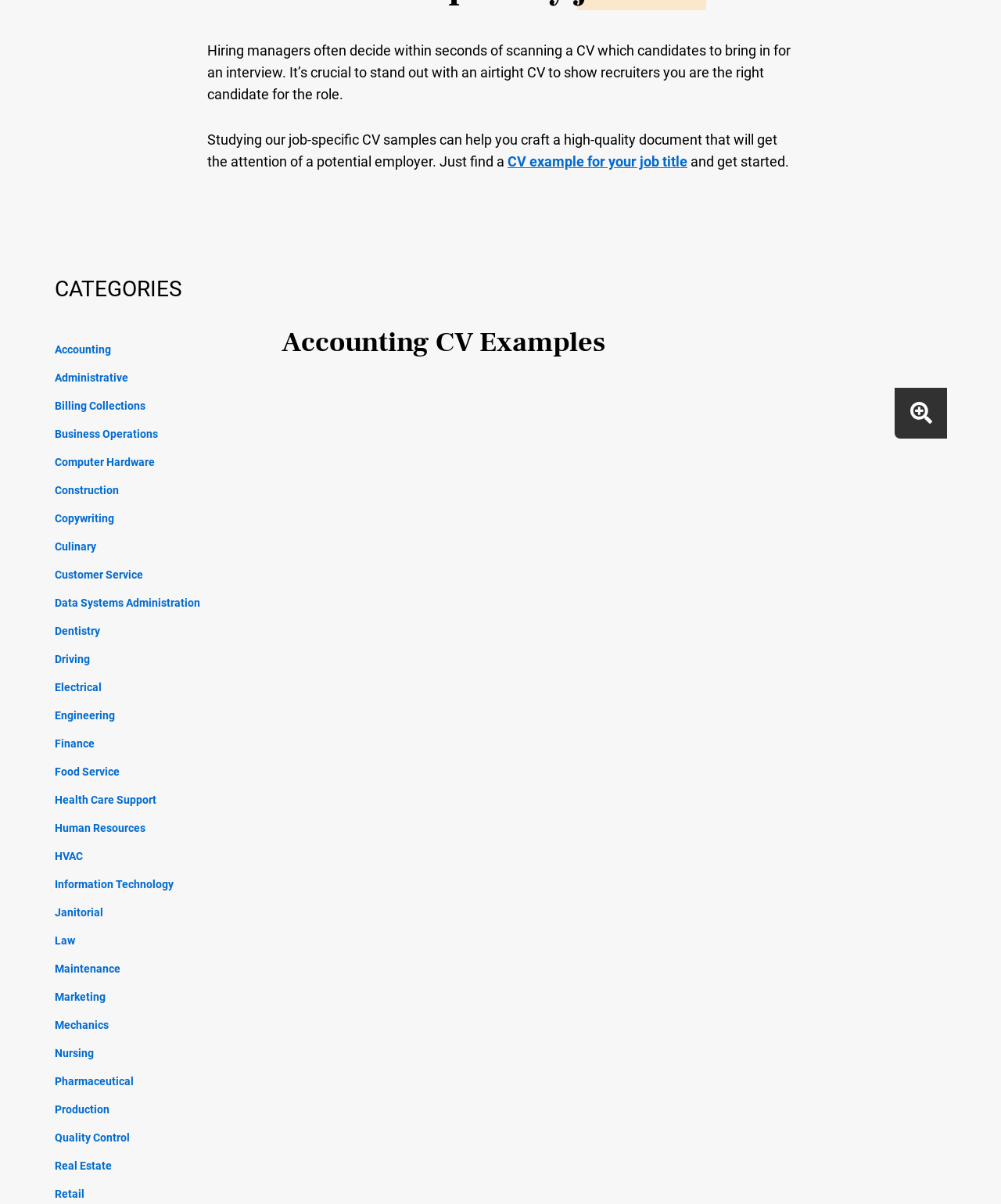Please identify the bounding box coordinates of the element I need to click to follow this instruction: "Zoom in the 'Accountant Example CV Page 1' image".

[0.894, 0.322, 0.946, 0.364]